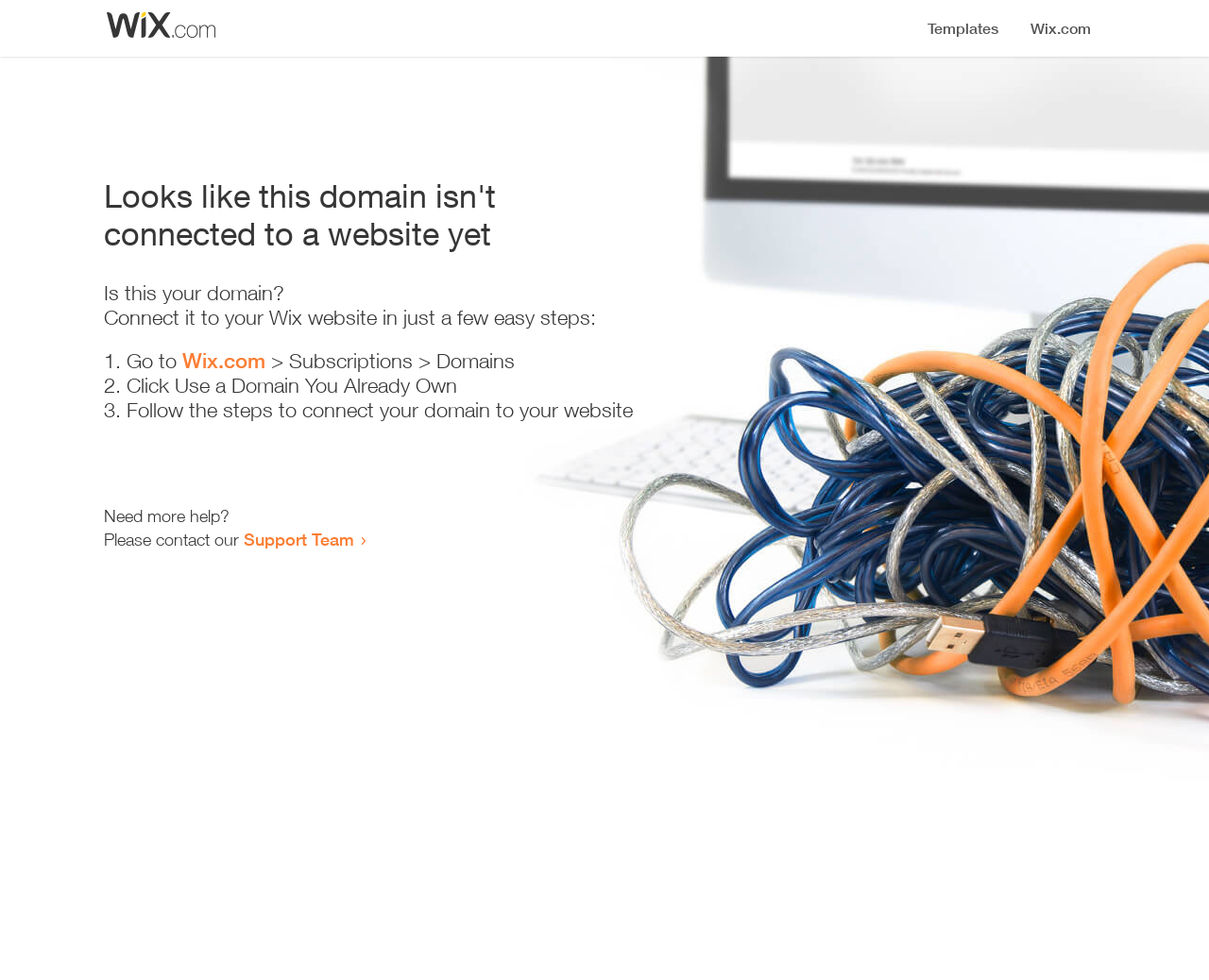Use a single word or phrase to answer the question: What can the user do if they need more help?

Contact Support Team